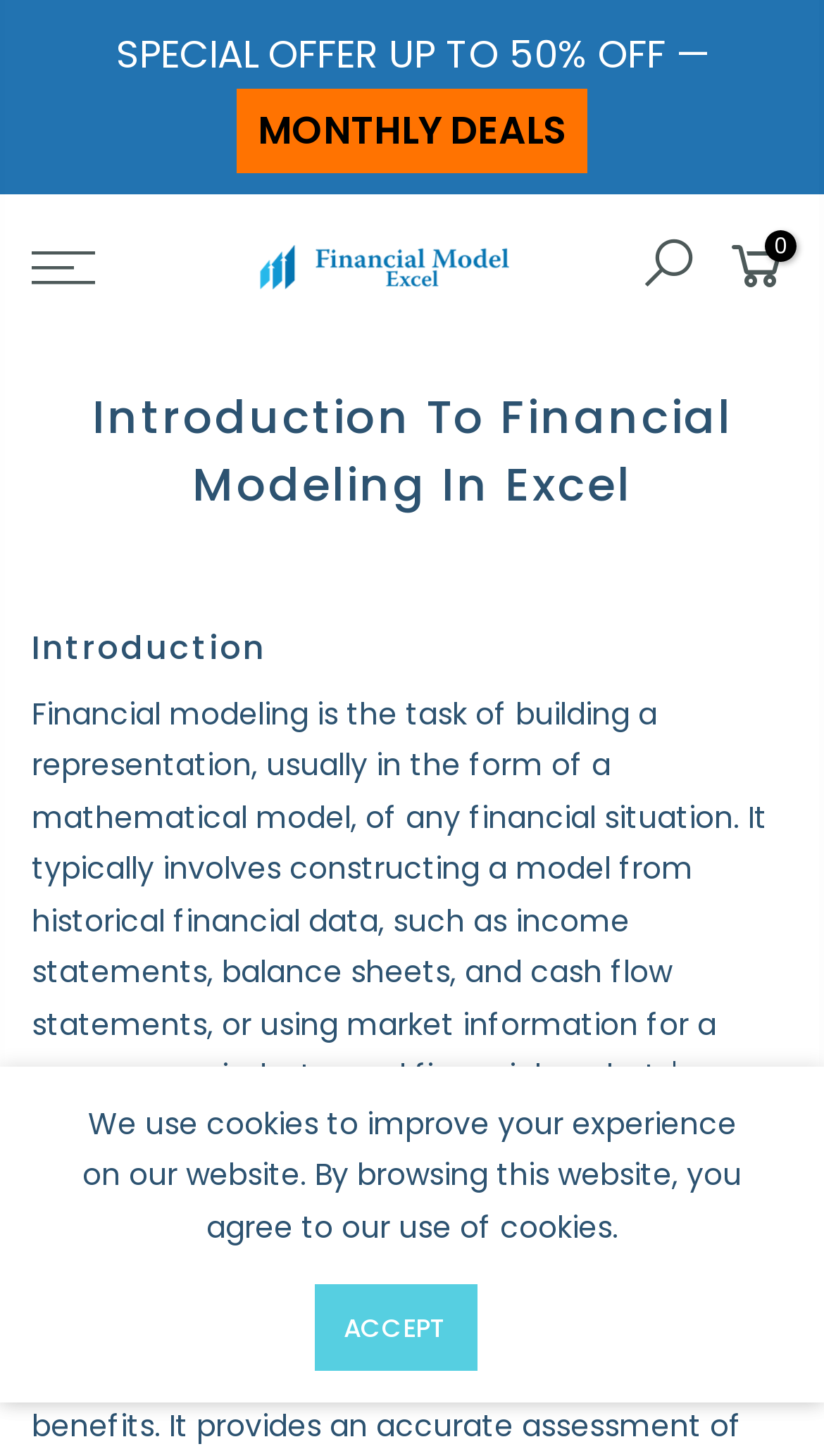What is the purpose of the 'MONTHLY DEALS' button?
Refer to the image and give a detailed response to the question.

The 'MONTHLY DEALS' button is a call-to-action element located at the top of the webpage, next to the 'SPECIAL OFFER UP TO 50% OFF' text. Its purpose is to allow users to access monthly deals, likely related to financial modeling in Excel.